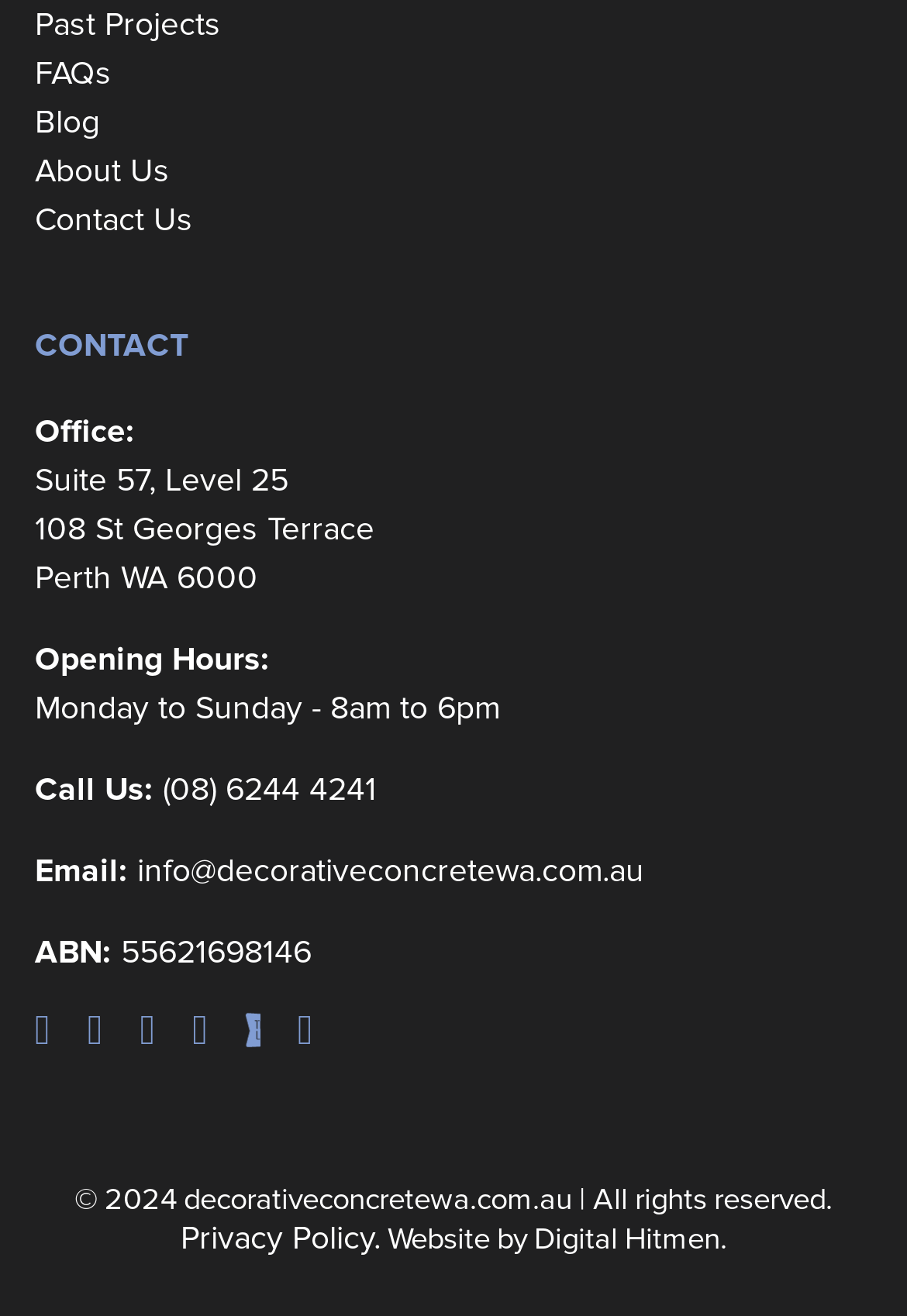Pinpoint the bounding box coordinates of the element that must be clicked to accomplish the following instruction: "Call the office number". The coordinates should be in the format of four float numbers between 0 and 1, i.e., [left, top, right, bottom].

[0.169, 0.585, 0.415, 0.615]